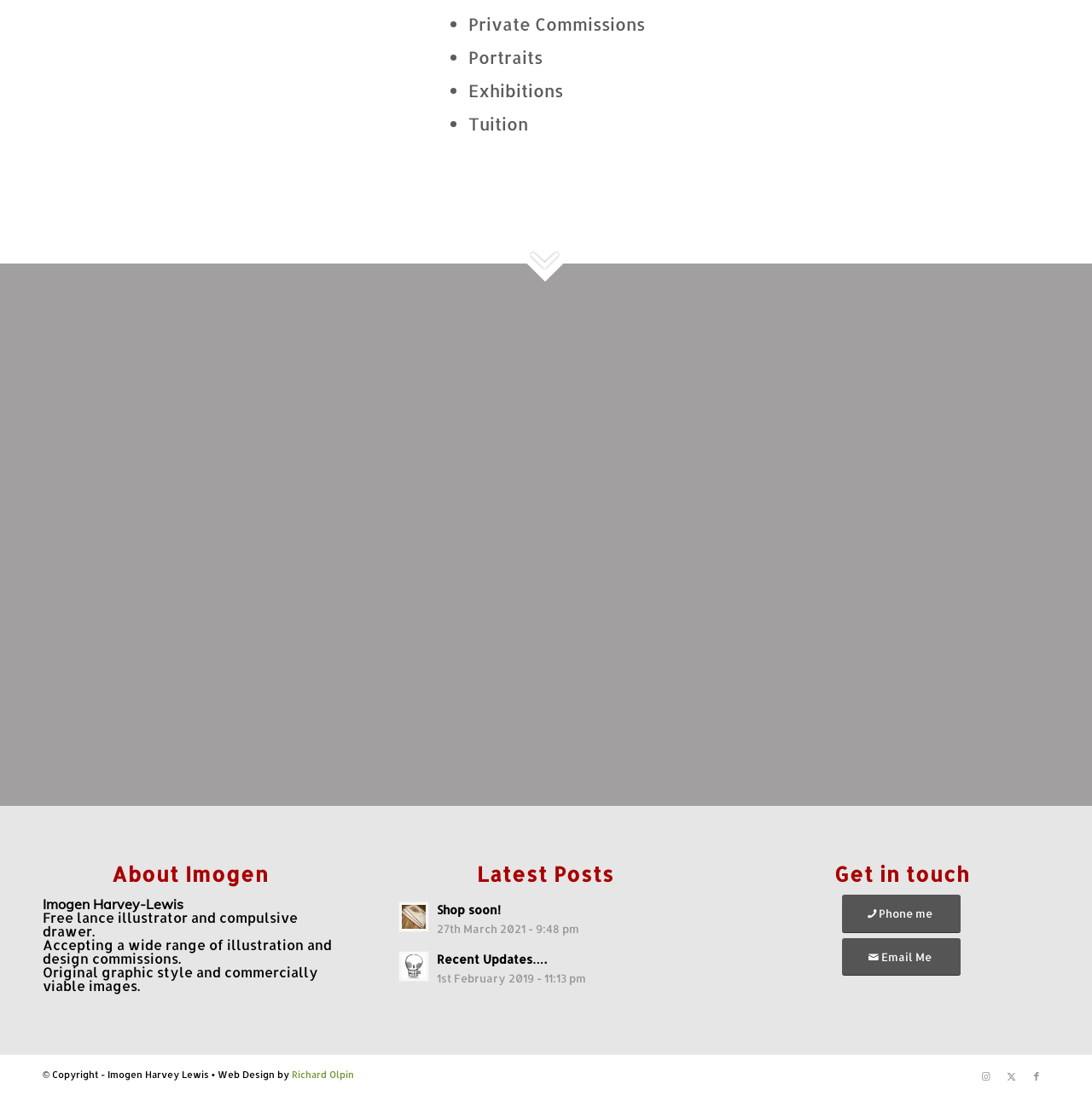Find the bounding box coordinates of the element you need to click on to perform this action: 'Click the 'Submit' button'. The coordinates should be represented by four float values between 0 and 1, in the format [left, top, right, bottom].

[0.43, 0.609, 0.541, 0.649]